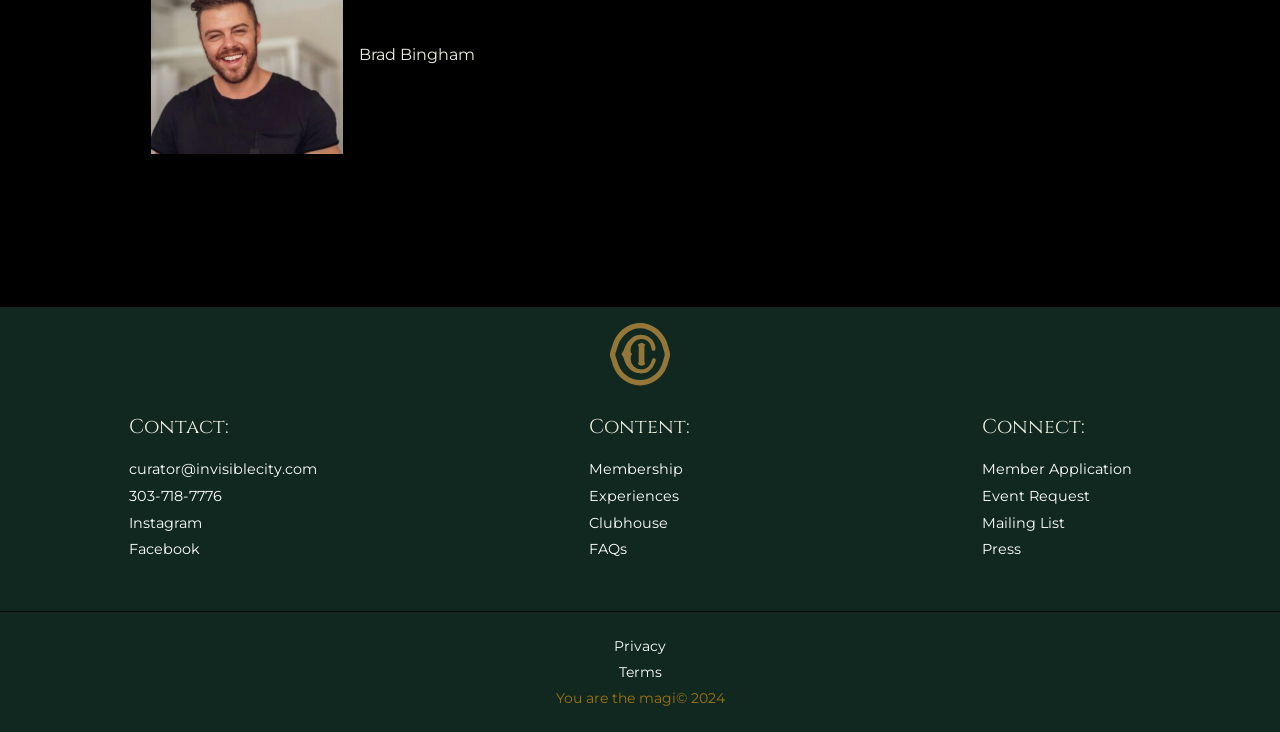Can you pinpoint the bounding box coordinates for the clickable element required for this instruction: "Check the privacy policy"? The coordinates should be four float numbers between 0 and 1, i.e., [left, top, right, bottom].

[0.48, 0.87, 0.52, 0.895]